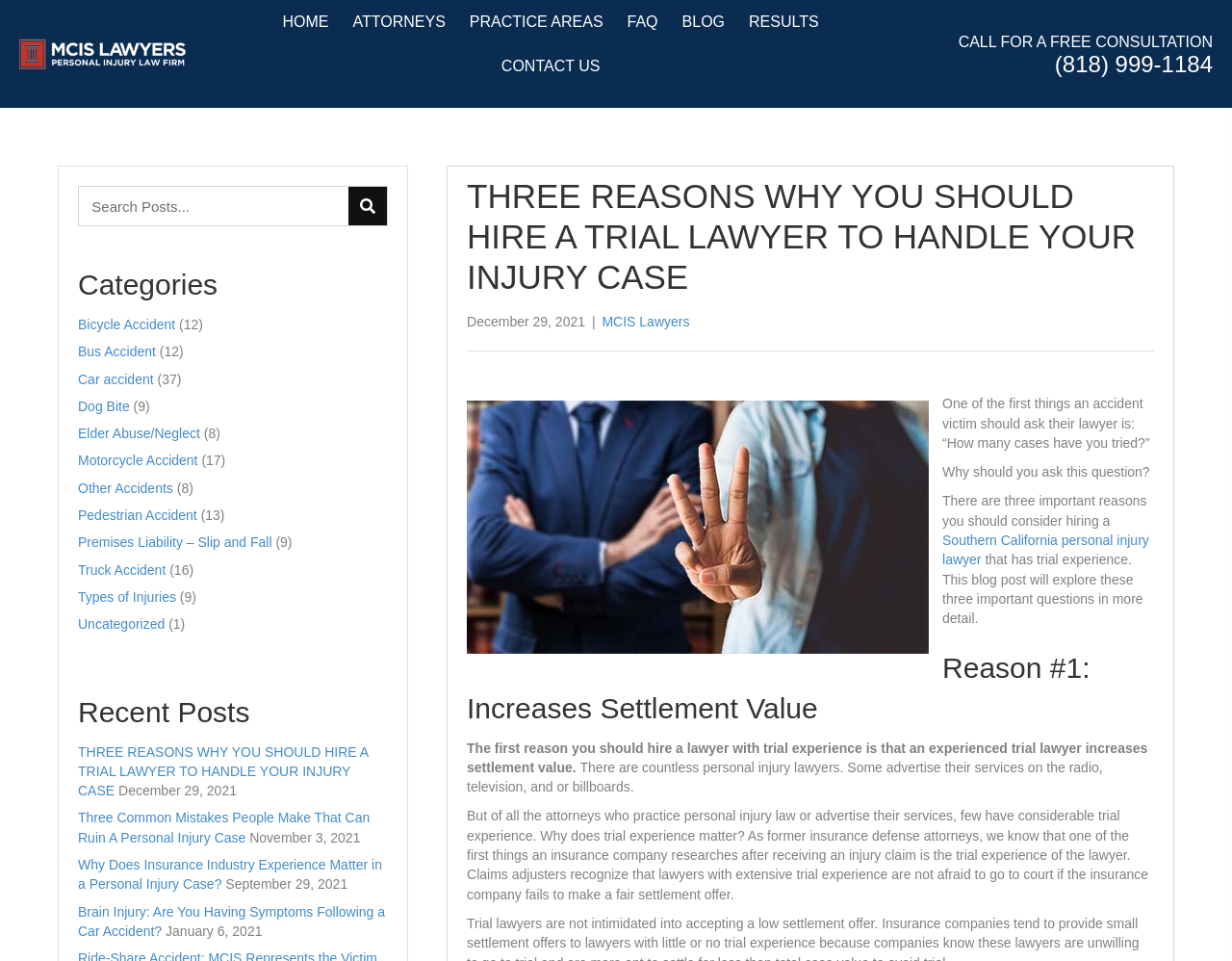How many categories of accidents are listed on the webpage?
Deliver a detailed and extensive answer to the question.

The webpage lists 13 categories of accidents, including 'Bicycle Accident', 'Bus Accident', 'Car accident', and others, which are displayed in the 'Categories' section.